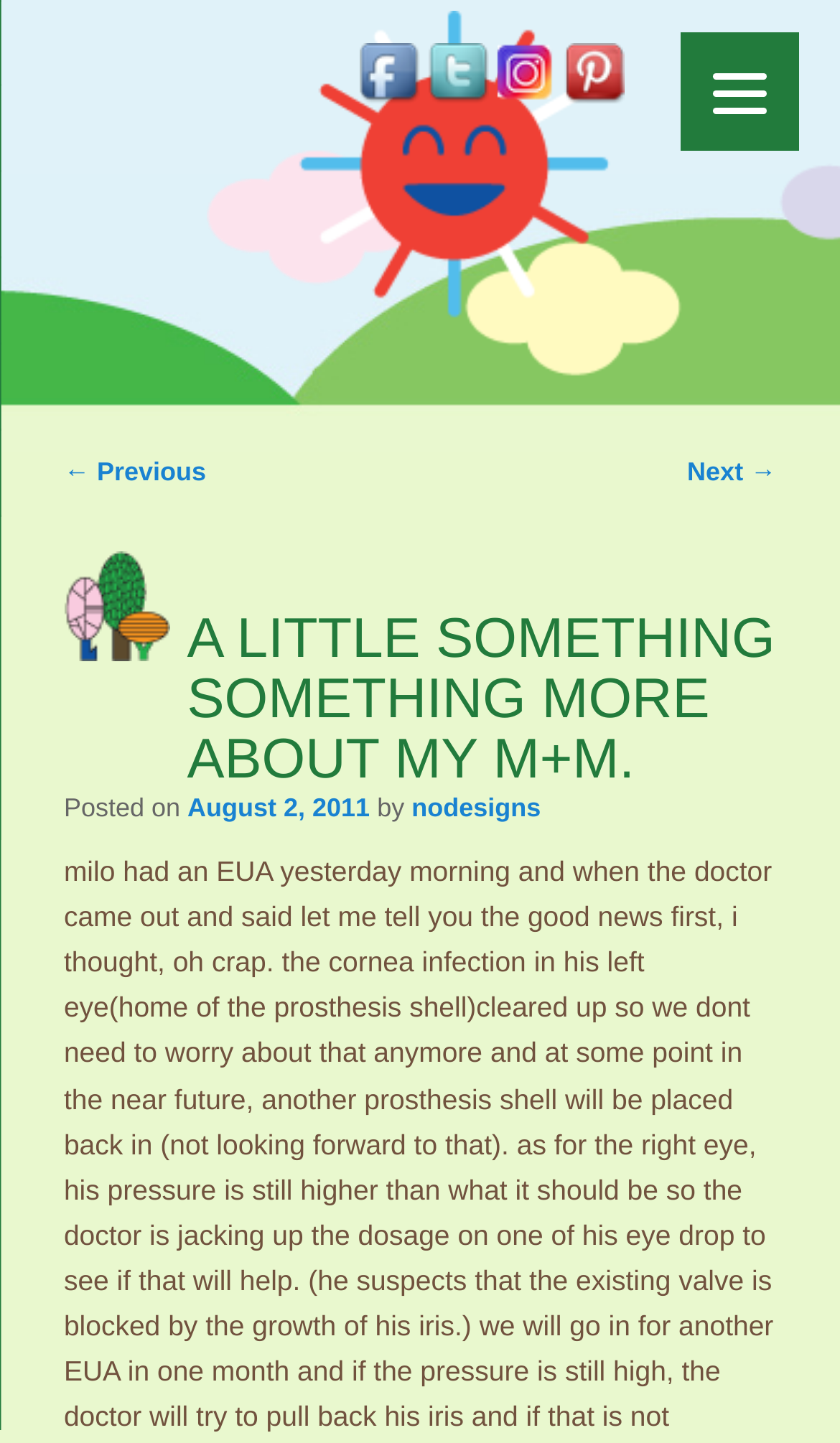What is the date of the posted article?
Refer to the image and provide a one-word or short phrase answer.

August 2, 2011